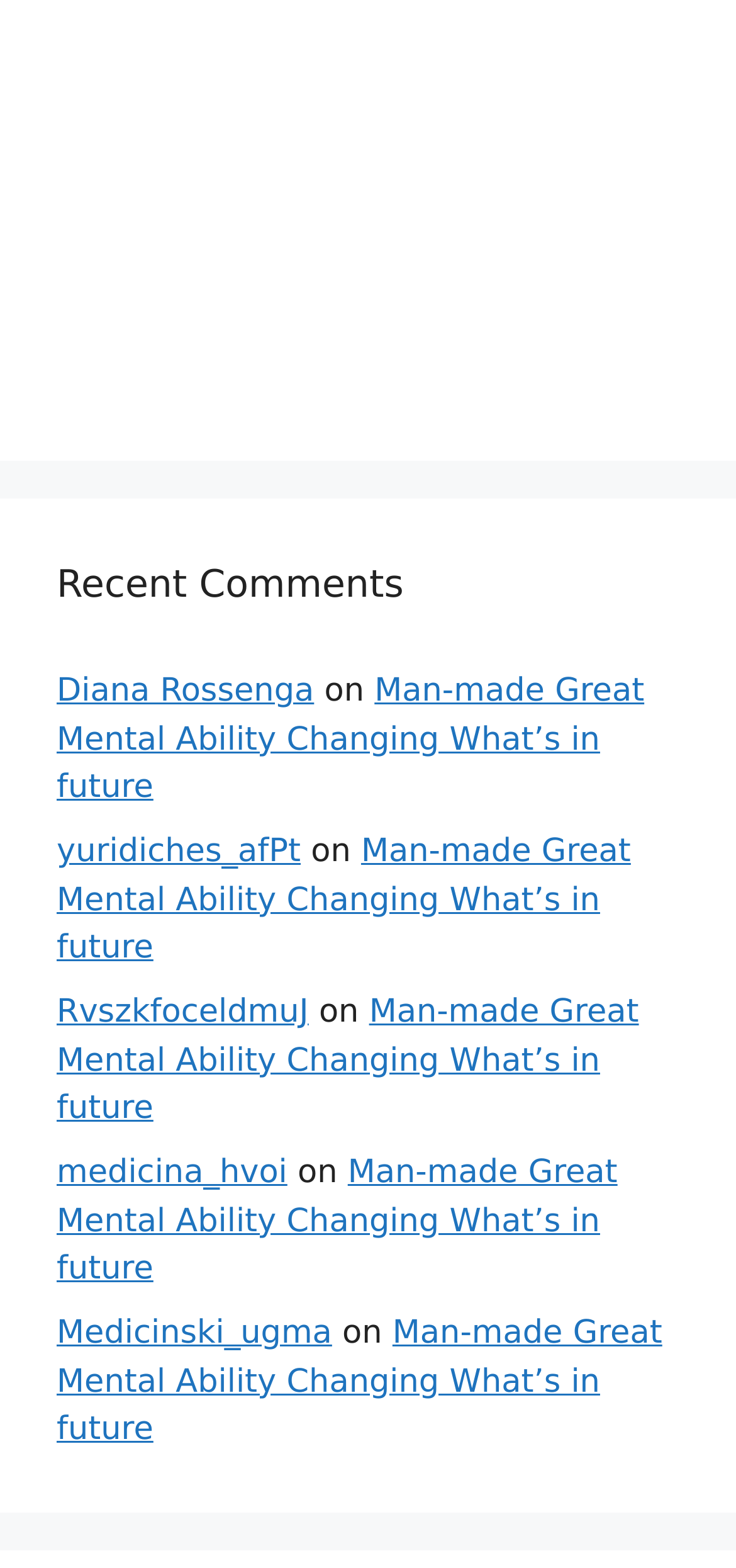What is the title of the section?
Using the image, provide a concise answer in one word or a short phrase.

Recent Comments